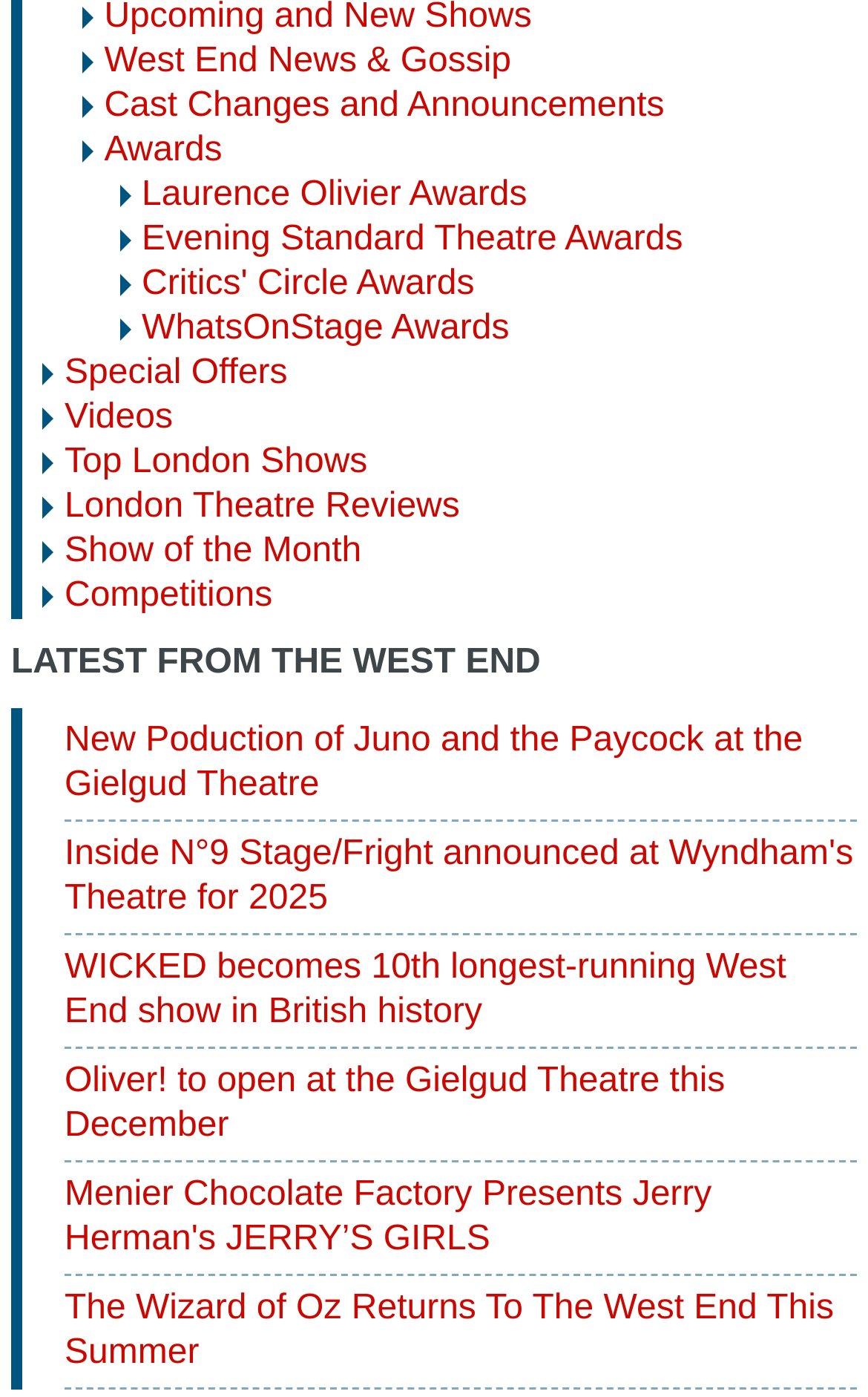Answer the question in a single word or phrase:
What is the category of 'Laurence Olivier Awards'?

Awards